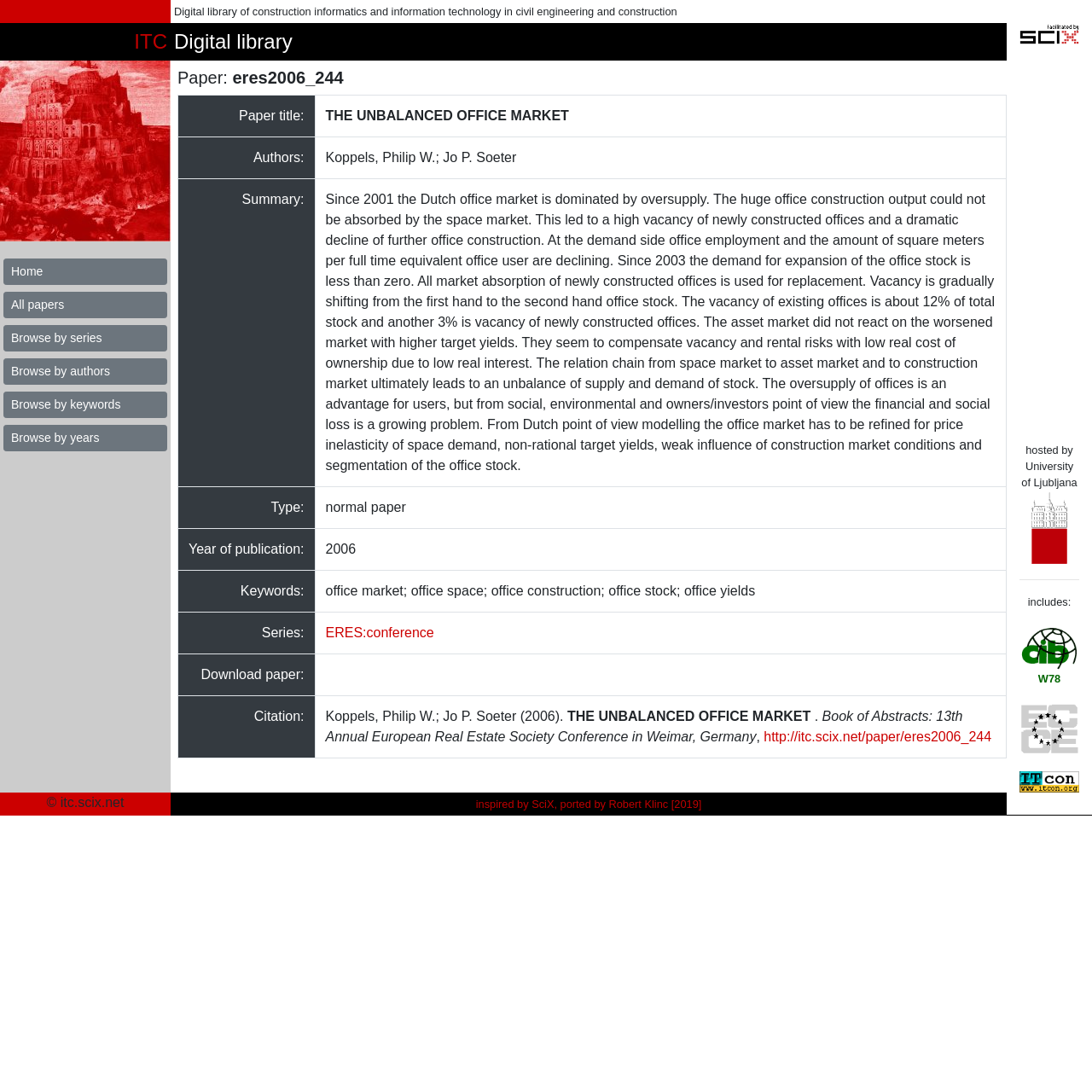Craft a detailed narrative of the webpage's structure and content.

The webpage is a digital library for construction informatics and information technology in civil engineering and construction. At the top, there is a logo "SciX" and an image of the "Tower of Babel". Below these, there are six buttons: "Home", "All papers", "Browse by series", "Browse by authors", "Browse by keywords", and "Browse by years". 

The main content of the page is a table displaying information about a paper titled "THE UNBALANCED OFFICE MARKET". The table has several rows, each containing two columns. The first column displays labels such as "Paper title:", "Authors:", "Summary:", "Type:", "Year of publication:", "Keywords:", "Series:", "Download paper:", and "Citation:". The second column displays the corresponding information about the paper. The summary is a lengthy text describing the paper's content. 

At the bottom of the page, there is a section hosted by the University of Ljubljana, which includes logos and images of several organizations: CIB, W78, ECCE, and ITcon. The page also displays a copyright notice and a message indicating that it was inspired by SciX and ported by Robert Klinc in 2019.